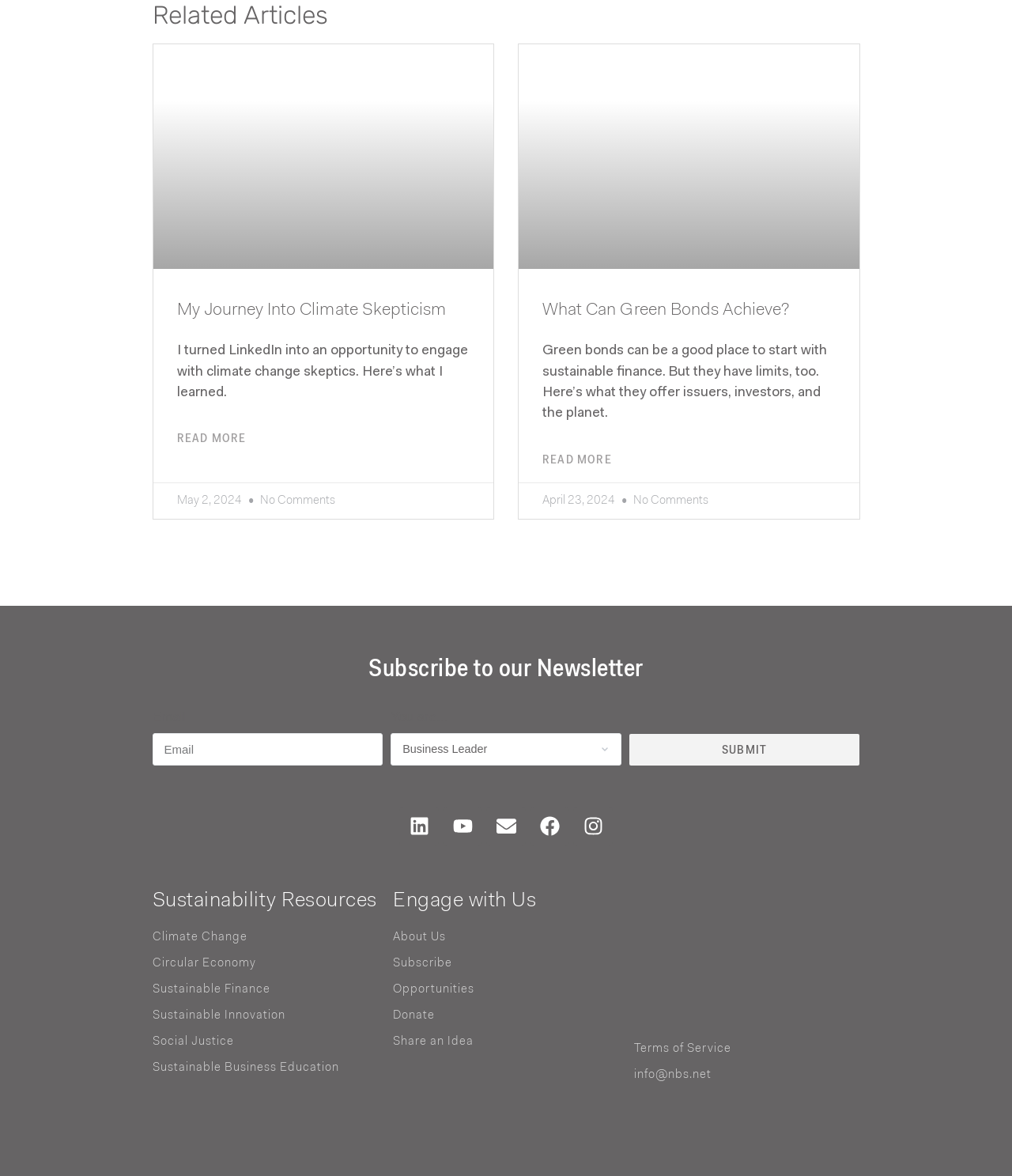Determine the bounding box coordinates of the clickable element to achieve the following action: 'Enter email address'. Provide the coordinates as four float values between 0 and 1, formatted as [left, top, right, bottom].

[0.15, 0.623, 0.378, 0.651]